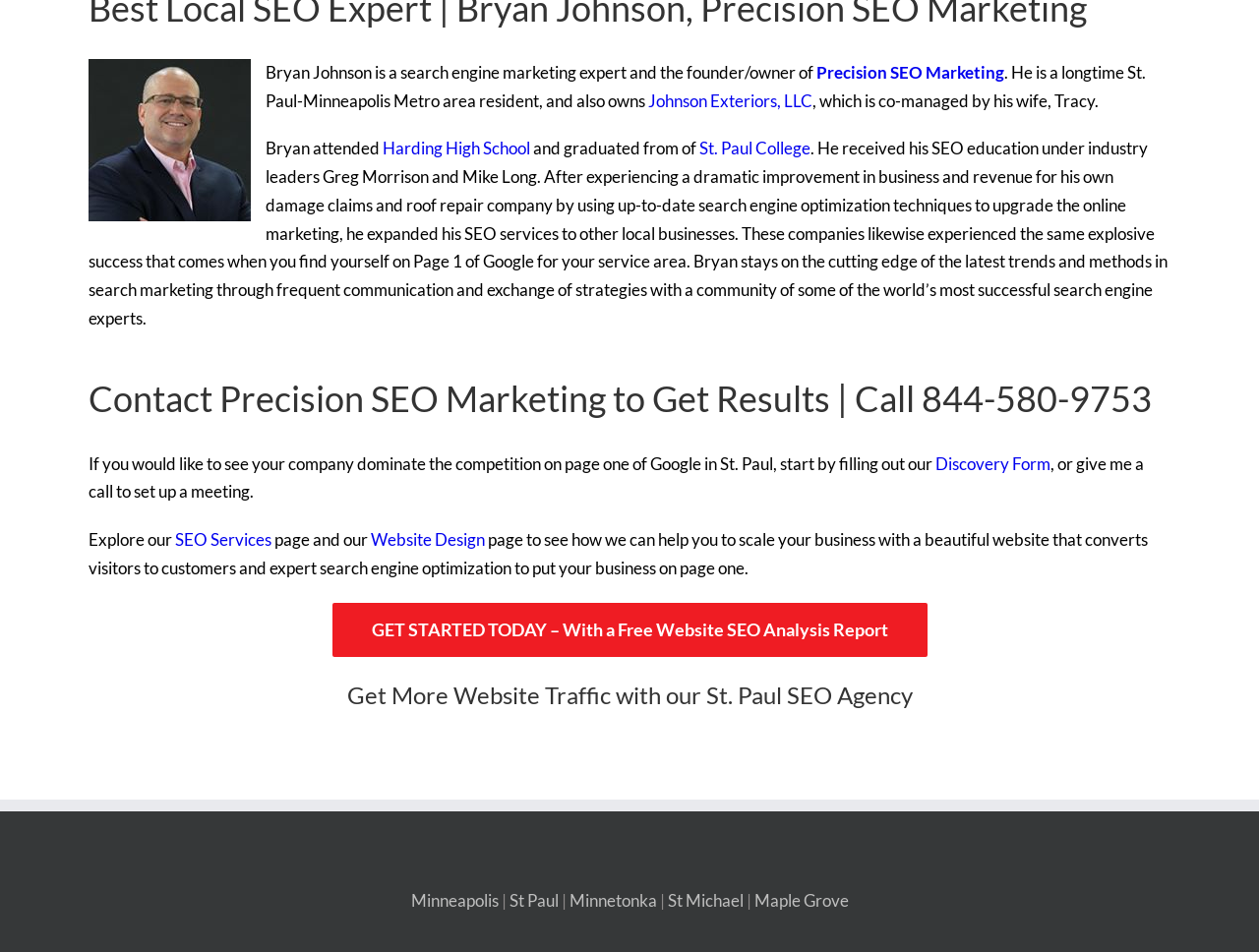Provide a single word or phrase to answer the given question: 
What is Bryan's occupation?

Search engine marketing expert